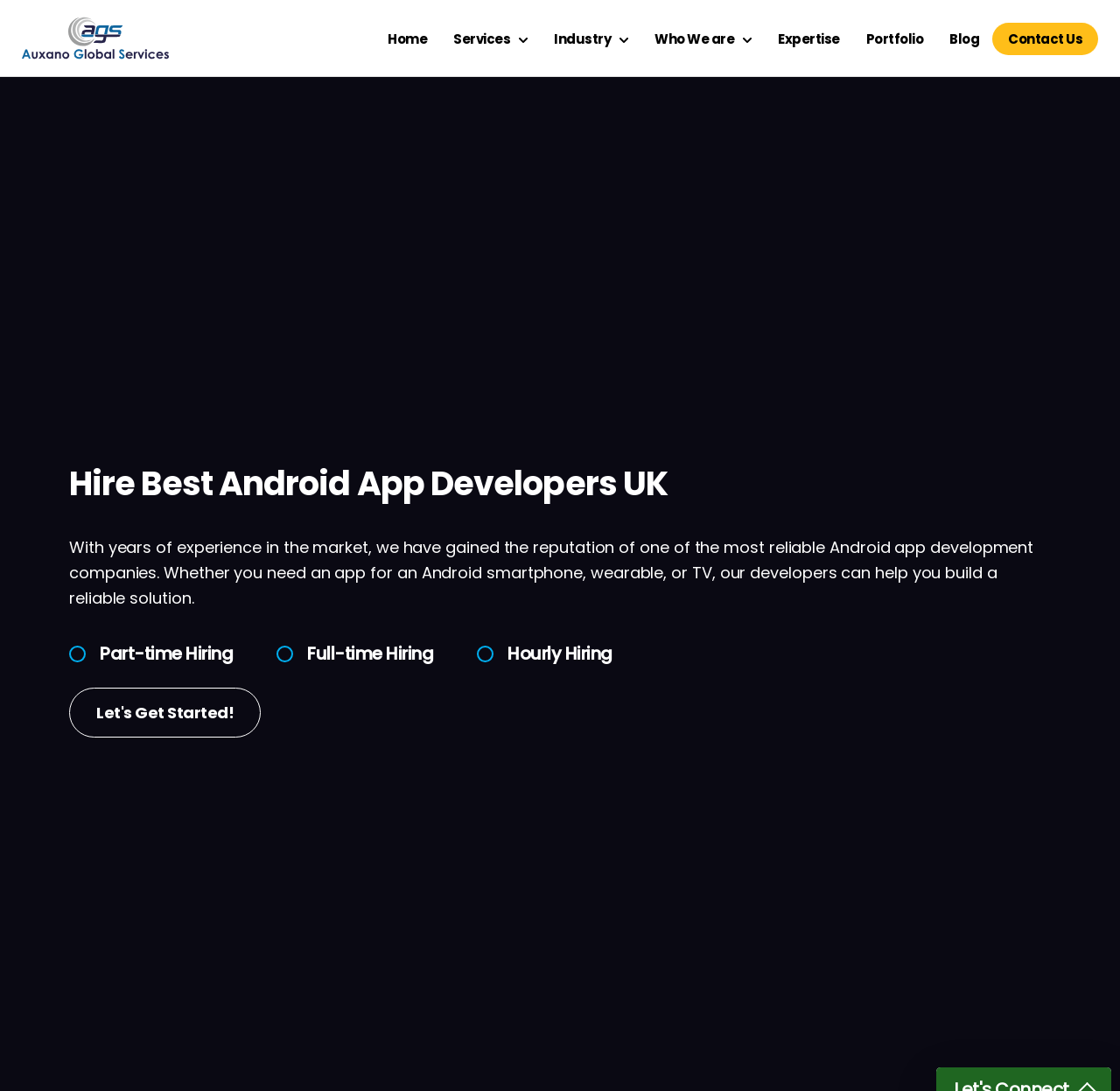Using floating point numbers between 0 and 1, provide the bounding box coordinates in the format (top-left x, top-left y, bottom-right x, bottom-right y). Locate the UI element described here: Who We areVector Smart Object1

[0.573, 0.027, 0.683, 0.044]